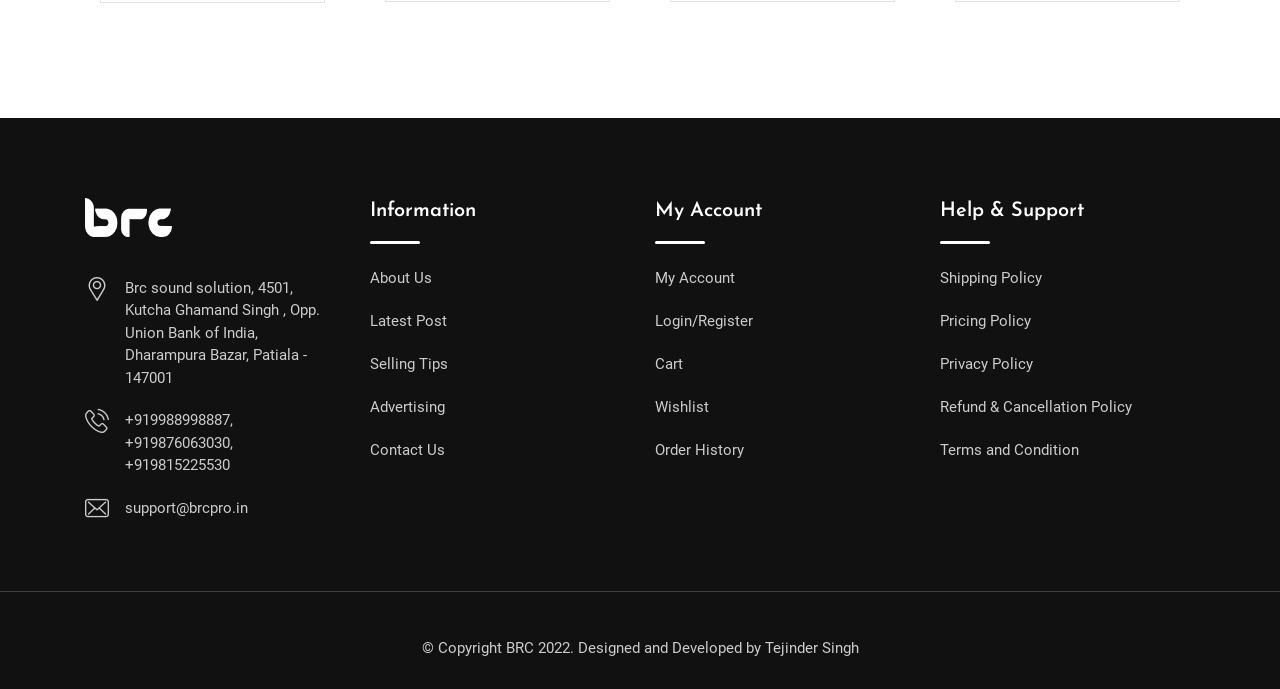Specify the bounding box coordinates of the region I need to click to perform the following instruction: "View Latest Post". The coordinates must be four float numbers in the range of 0 to 1, i.e., [left, top, right, bottom].

[0.289, 0.452, 0.349, 0.478]